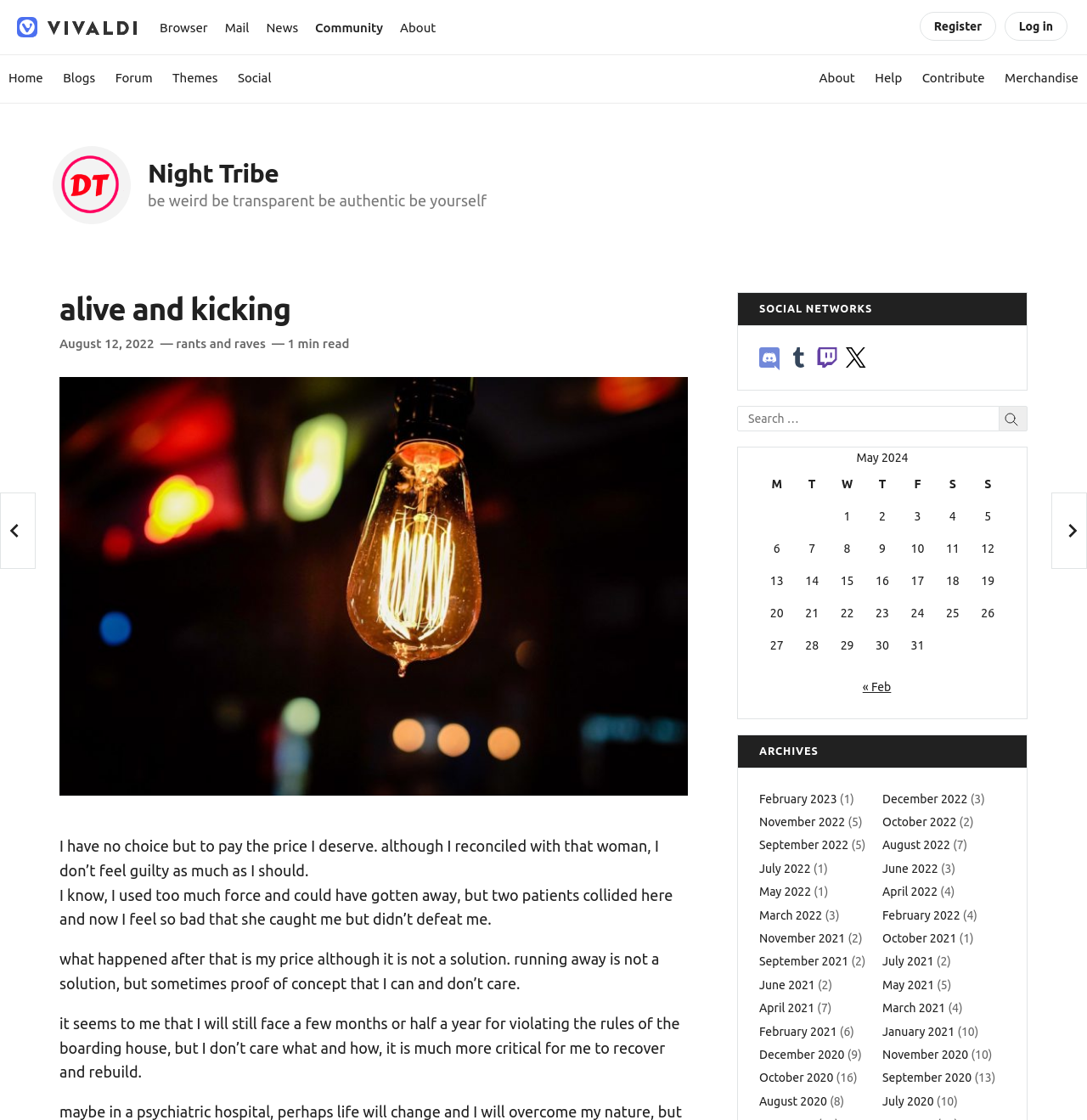Identify the bounding box coordinates for the element you need to click to achieve the following task: "Click the link to read the previous article". Provide the bounding box coordinates as four float numbers between 0 and 1, in the form [left, top, right, bottom].

None